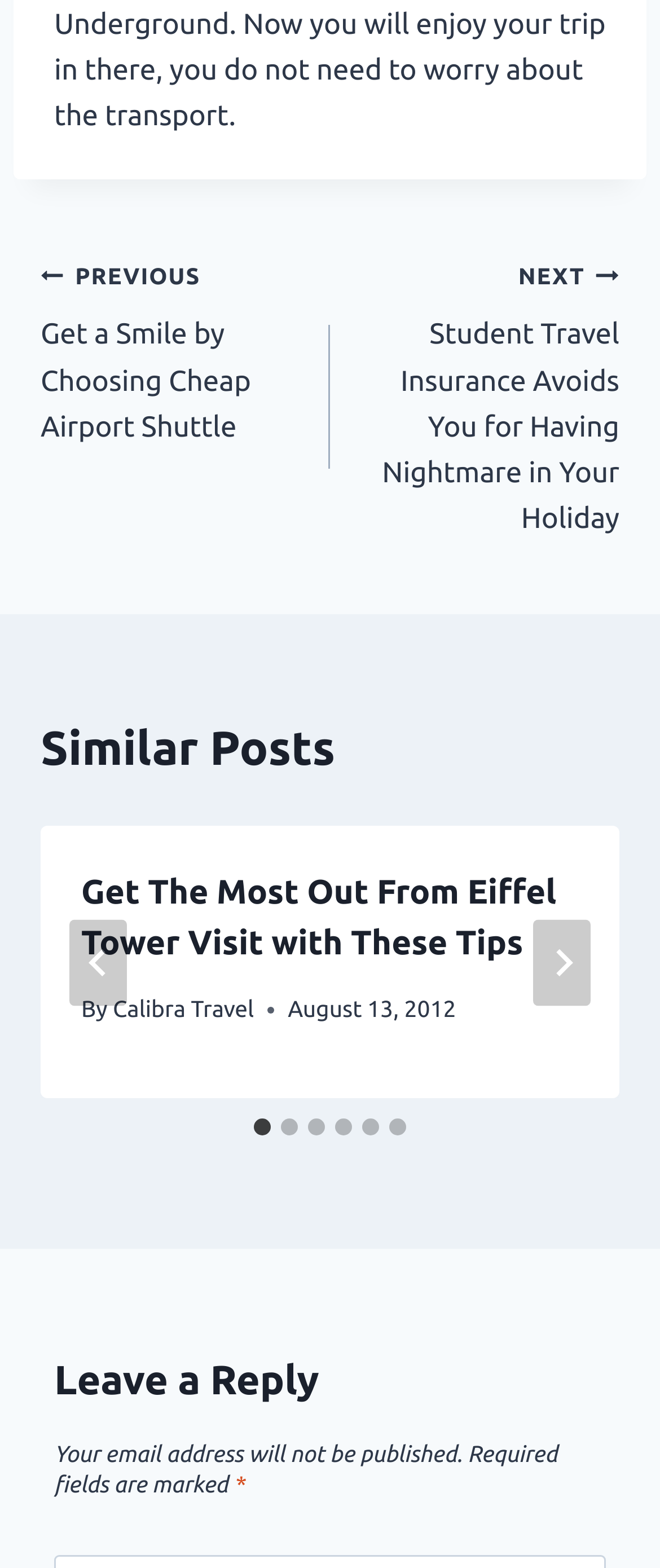Please identify the bounding box coordinates of the element on the webpage that should be clicked to follow this instruction: "Click on the 'PREVIOUS Get a Smile by Choosing Cheap Airport Shuttle' link". The bounding box coordinates should be given as four float numbers between 0 and 1, formatted as [left, top, right, bottom].

[0.062, 0.161, 0.5, 0.287]